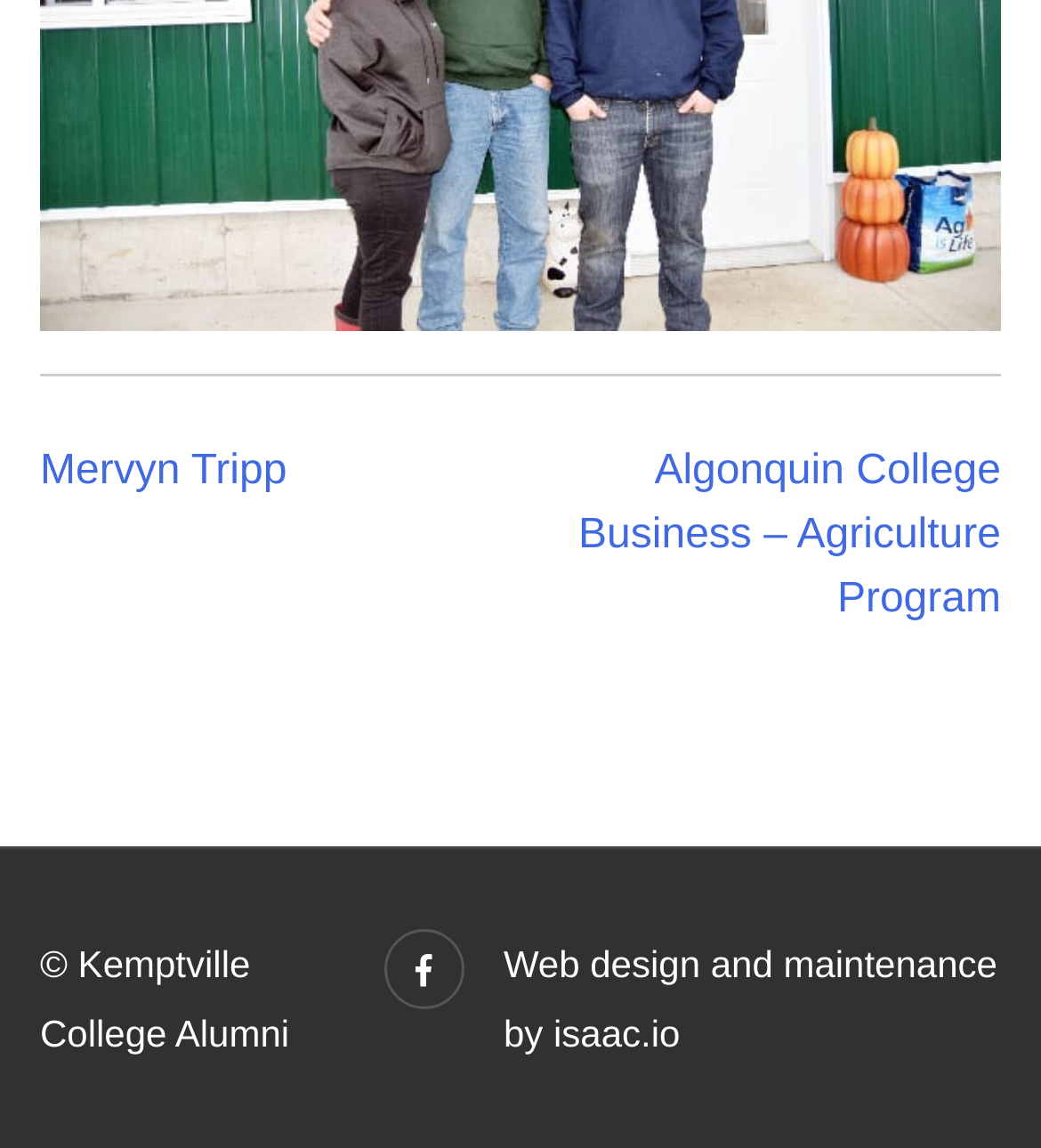How many links are in the post navigation section?
Provide a thorough and detailed answer to the question.

I counted the number of links in the post navigation section, which is located under the 'Posts' navigation menu. There are two links: 'Mervyn Tripp' and 'Algonquin College Business – Agriculture Program'.